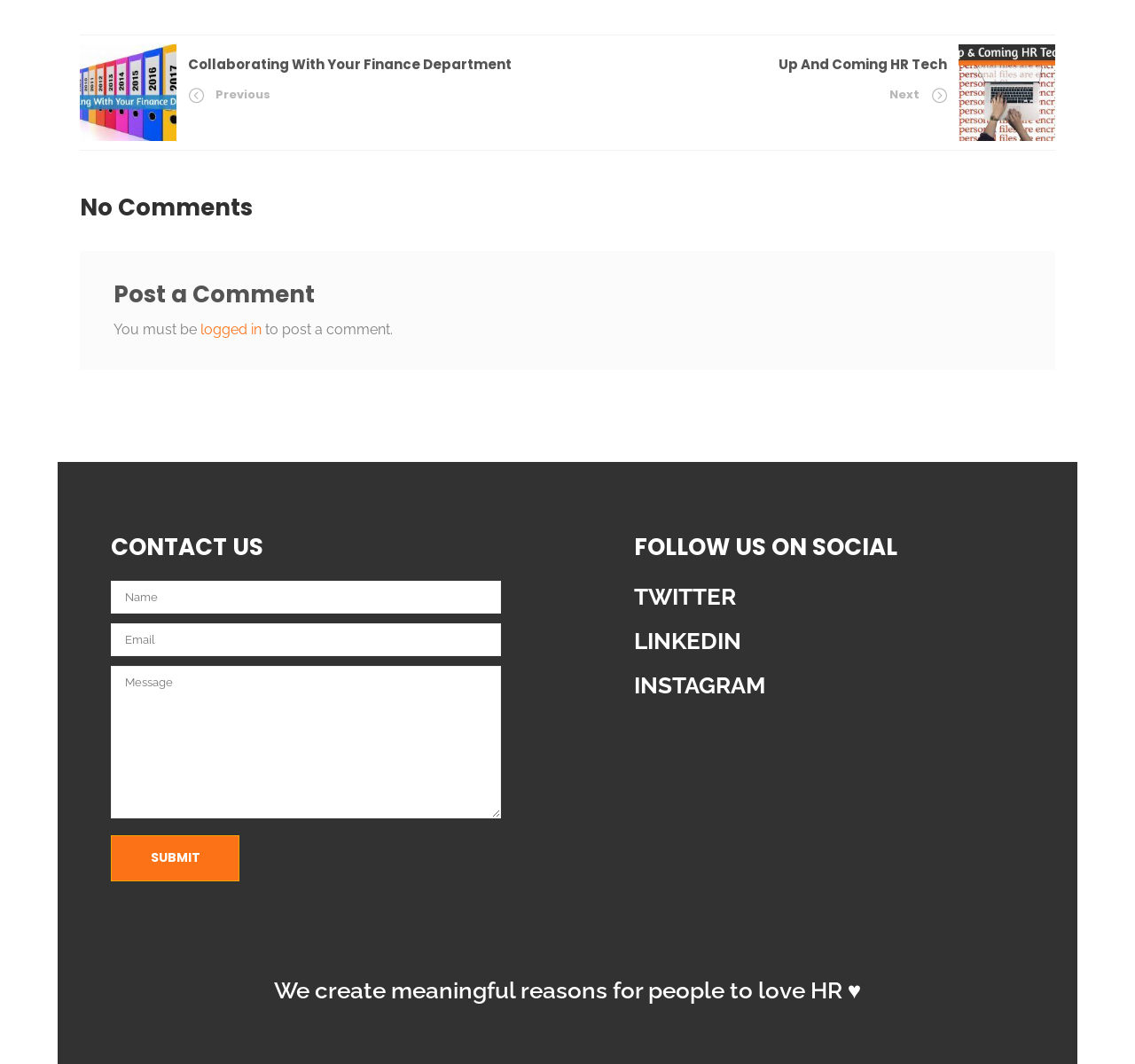Please identify the bounding box coordinates of the element I should click to complete this instruction: 'Click on the 'Collaborating With Your Finance Department' link'. The coordinates should be given as four float numbers between 0 and 1, like this: [left, top, right, bottom].

[0.166, 0.051, 0.451, 0.069]